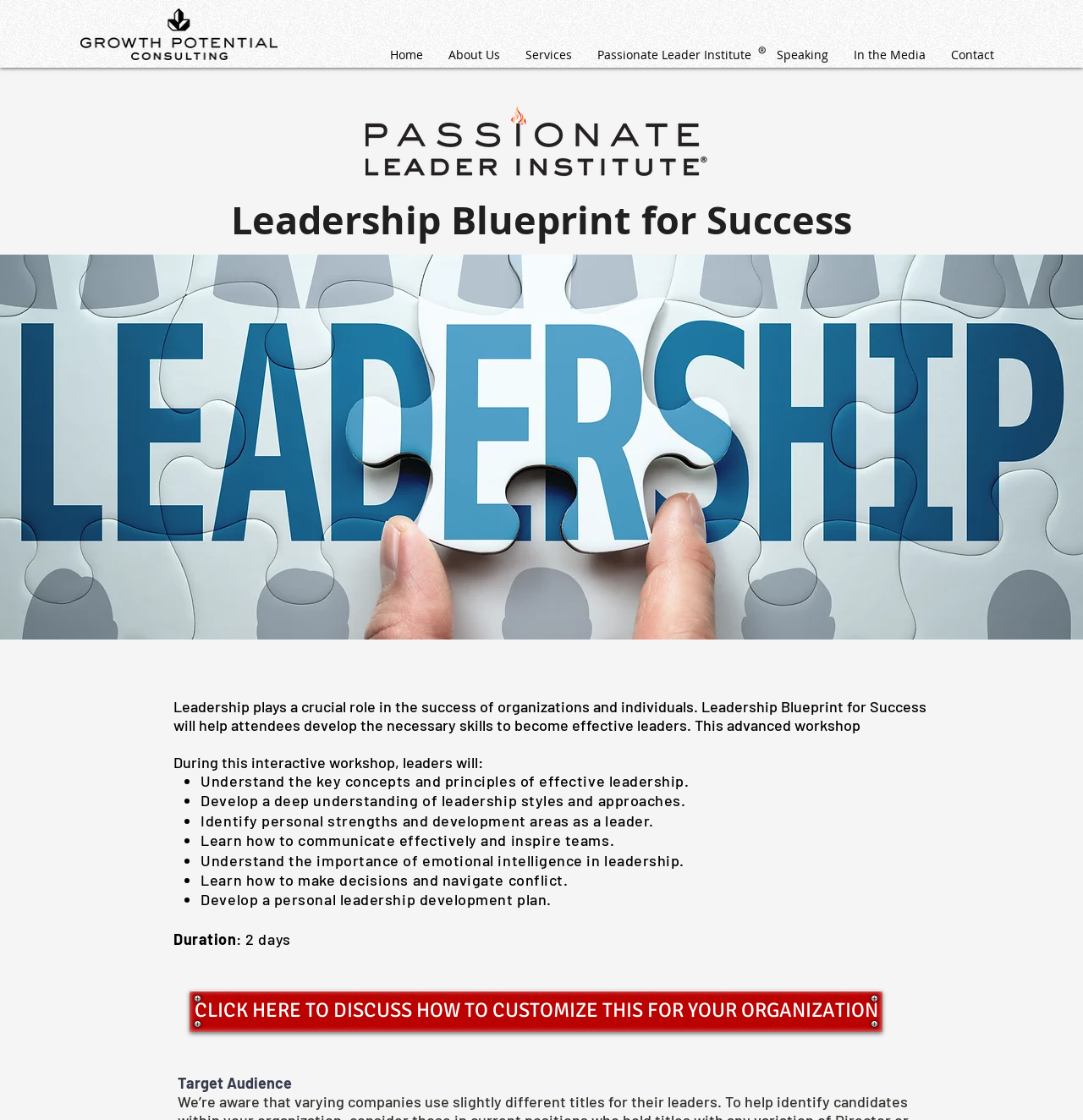What is the target audience for the workshop?
Carefully analyze the image and provide a thorough answer to the question.

Although the webpage mentions 'Target Audience', it does not specify who the target audience is. It only provides a heading for the section, but no further information is given.